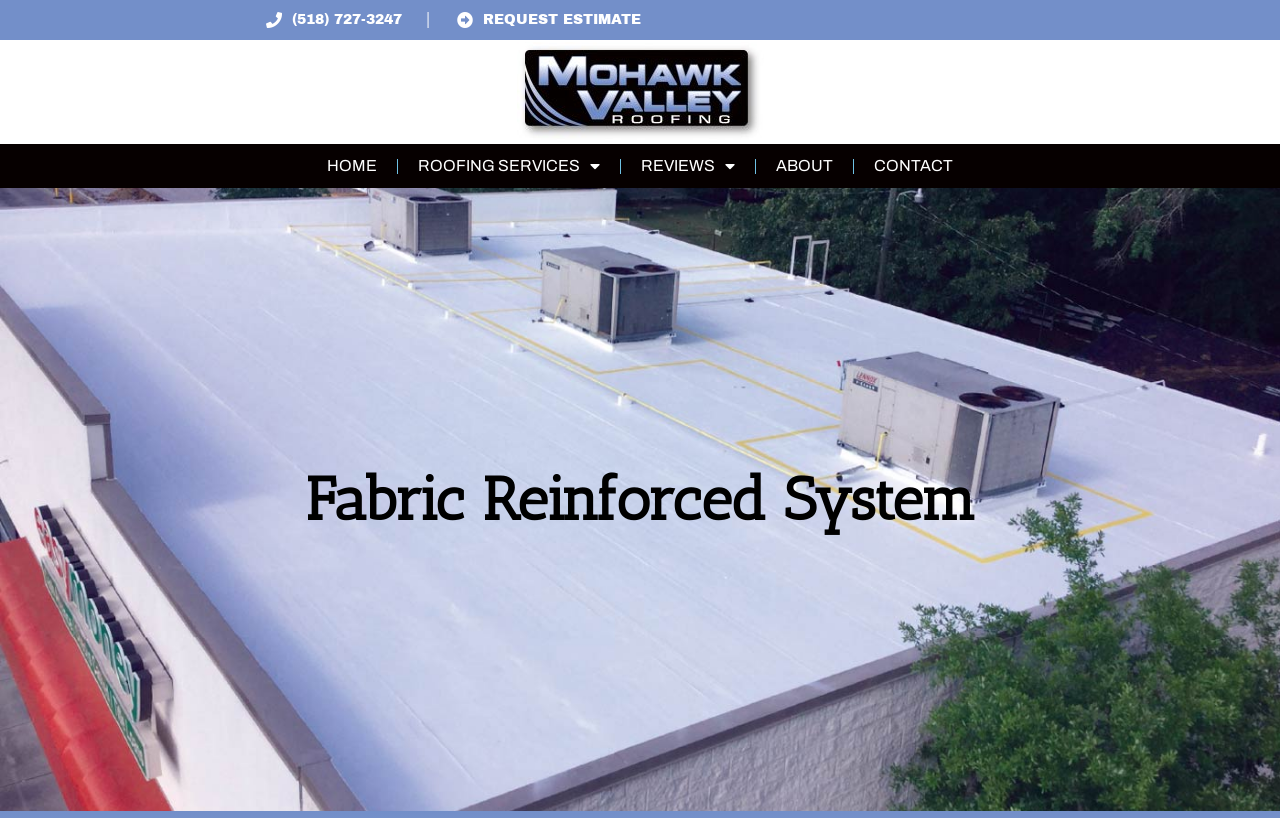Determine the bounding box for the HTML element described here: "Cookie Declaration". The coordinates should be given as [left, top, right, bottom] with each number being a float between 0 and 1.

None